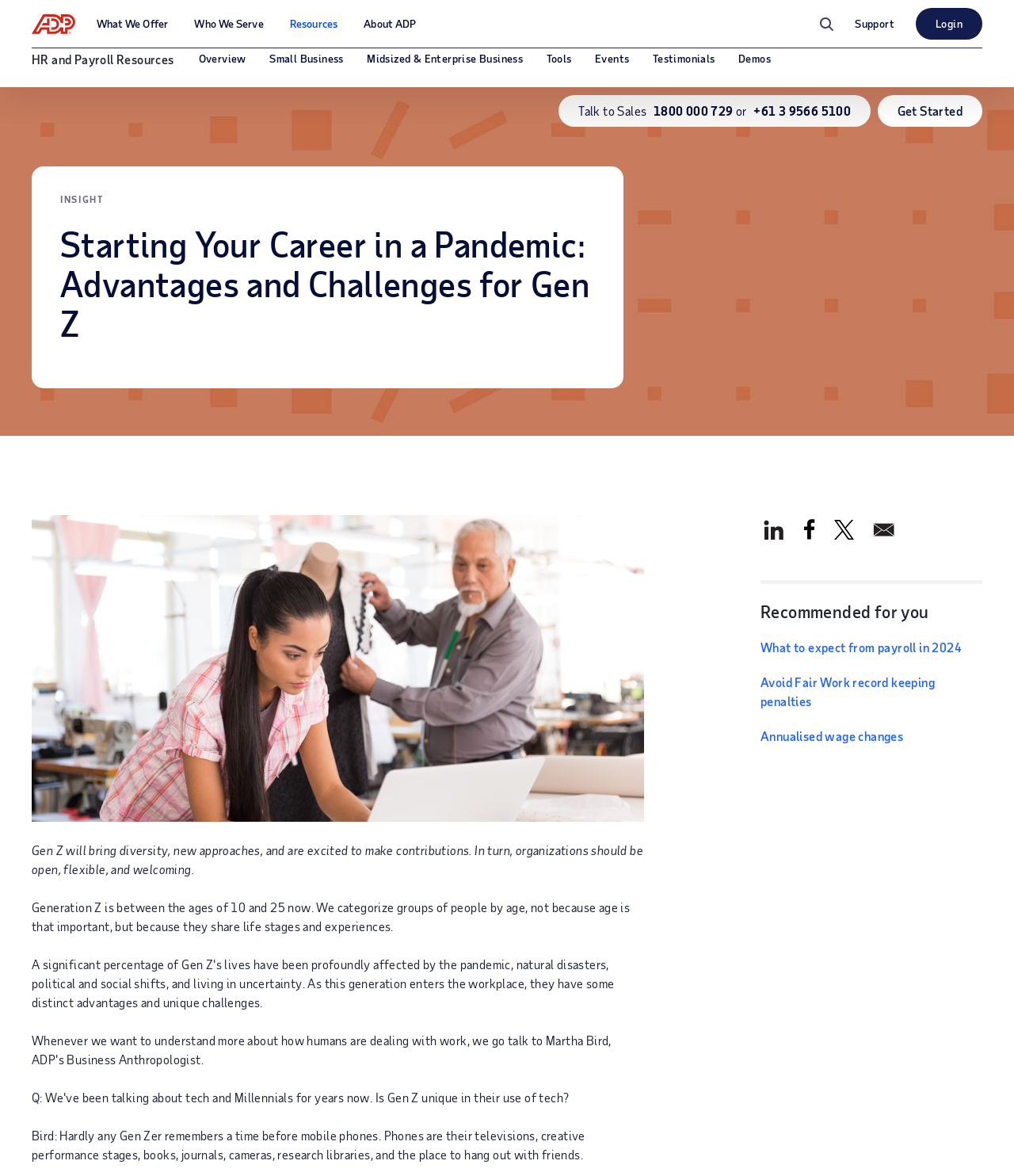Based on the image, please respond to the question with as much detail as possible:
What is the main topic of the webpage?

The main topic of the webpage is about the career of Generation Z, as indicated by the heading 'Starting Your Career in a Pandemic: Advantages and Challenges for Gen Z'.